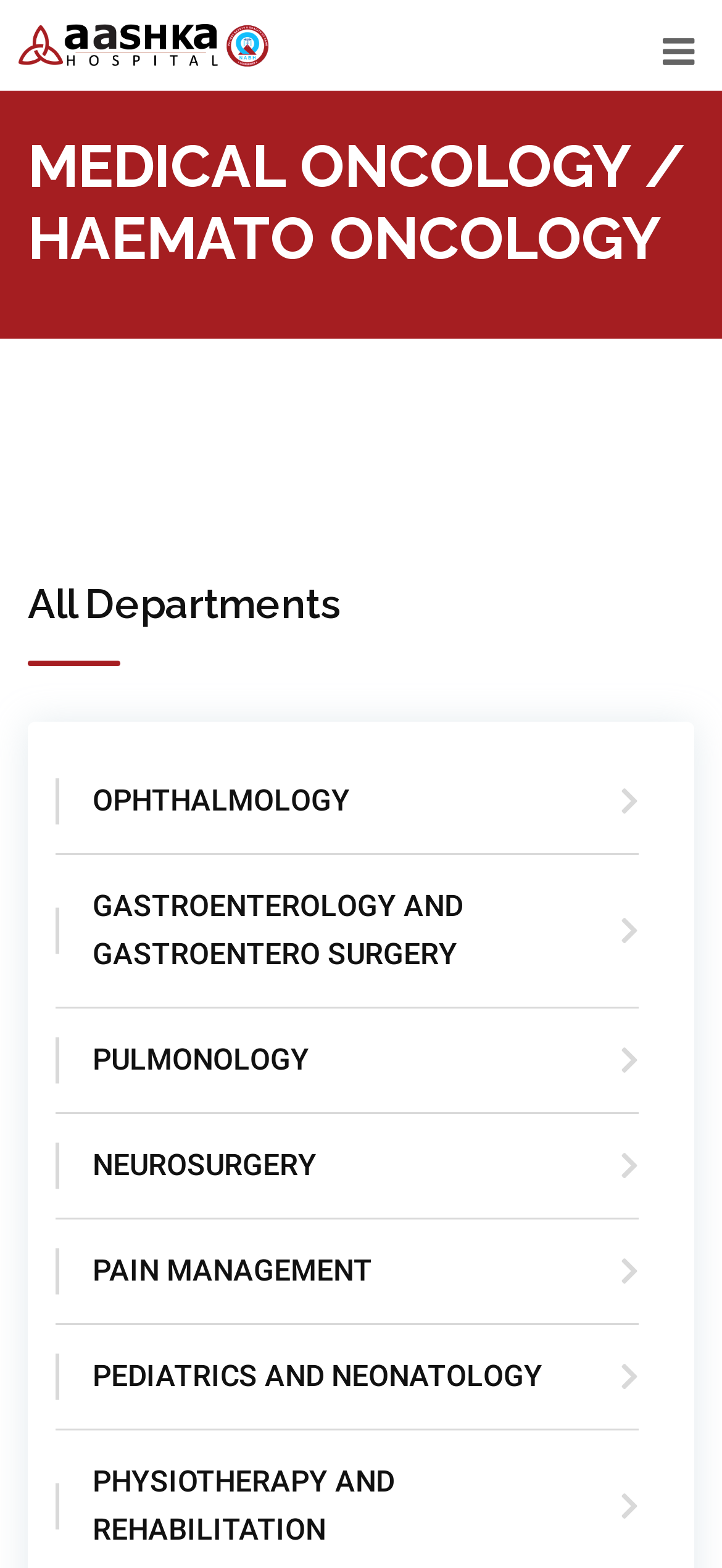What is the third department listed?
Look at the webpage screenshot and answer the question with a detailed explanation.

I looked at the links under the 'All Departments' heading and found that the third link is ' PULMONOLOGY'.